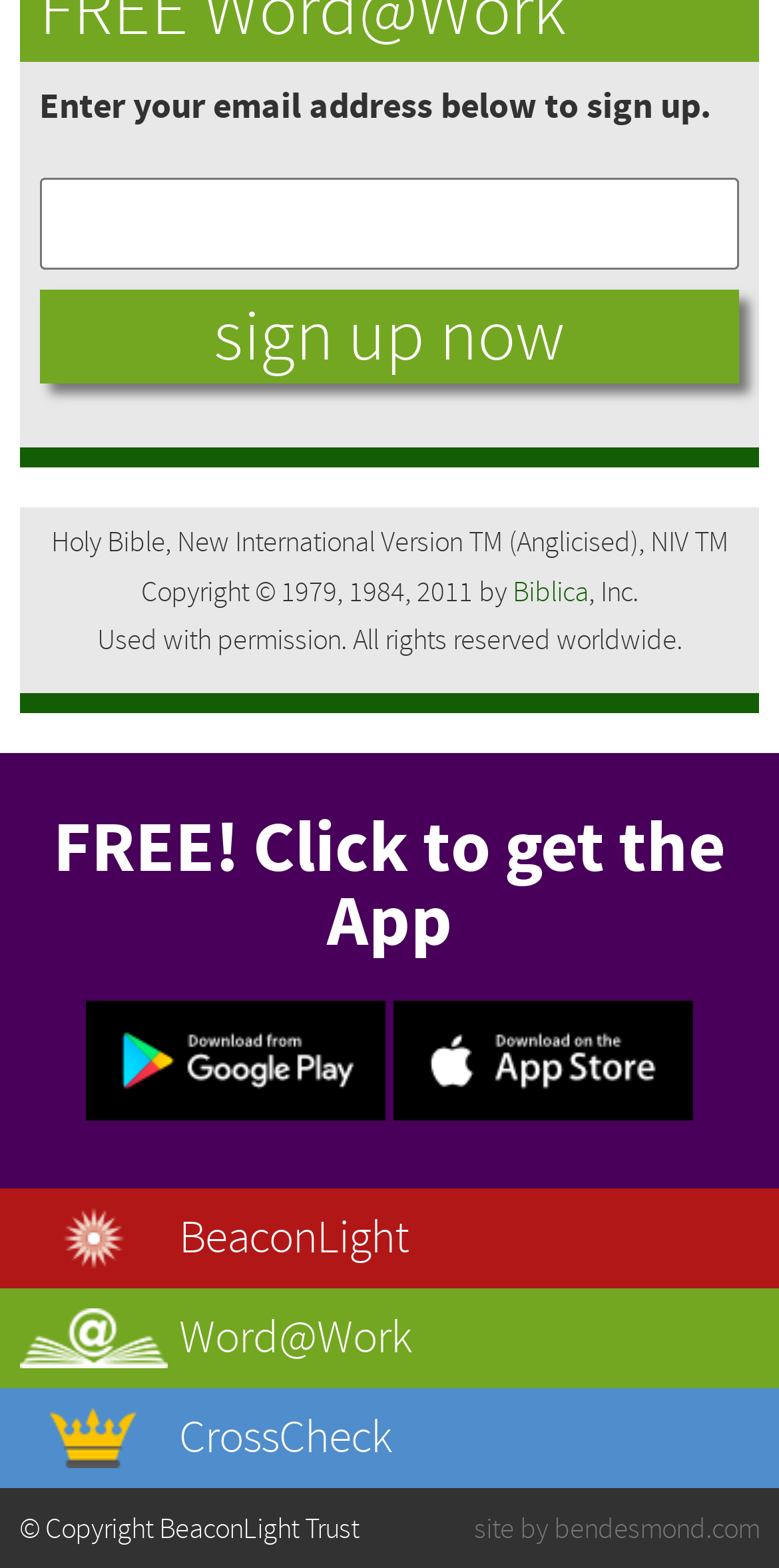Please give a succinct answer to the question in one word or phrase:
What is the name of the trust that owns the copyright of the website?

BeaconLight Trust